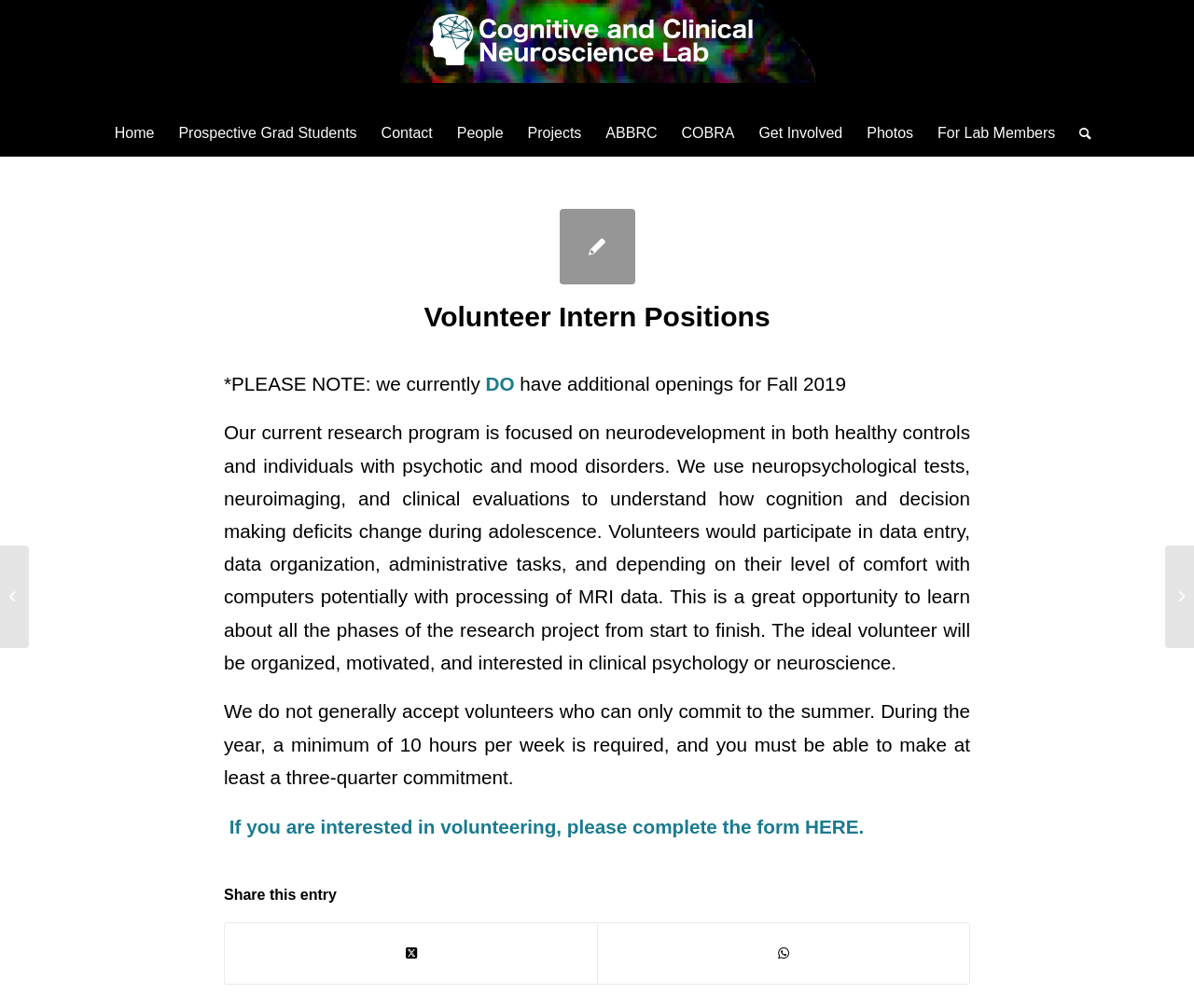Extract the main headline from the webpage and generate its text.

Volunteer Intern Positions